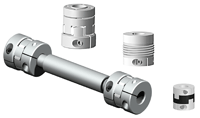In which industrial settings are servo couplings commonly used?
Answer the question based on the image using a single word or a brief phrase.

Machine tools